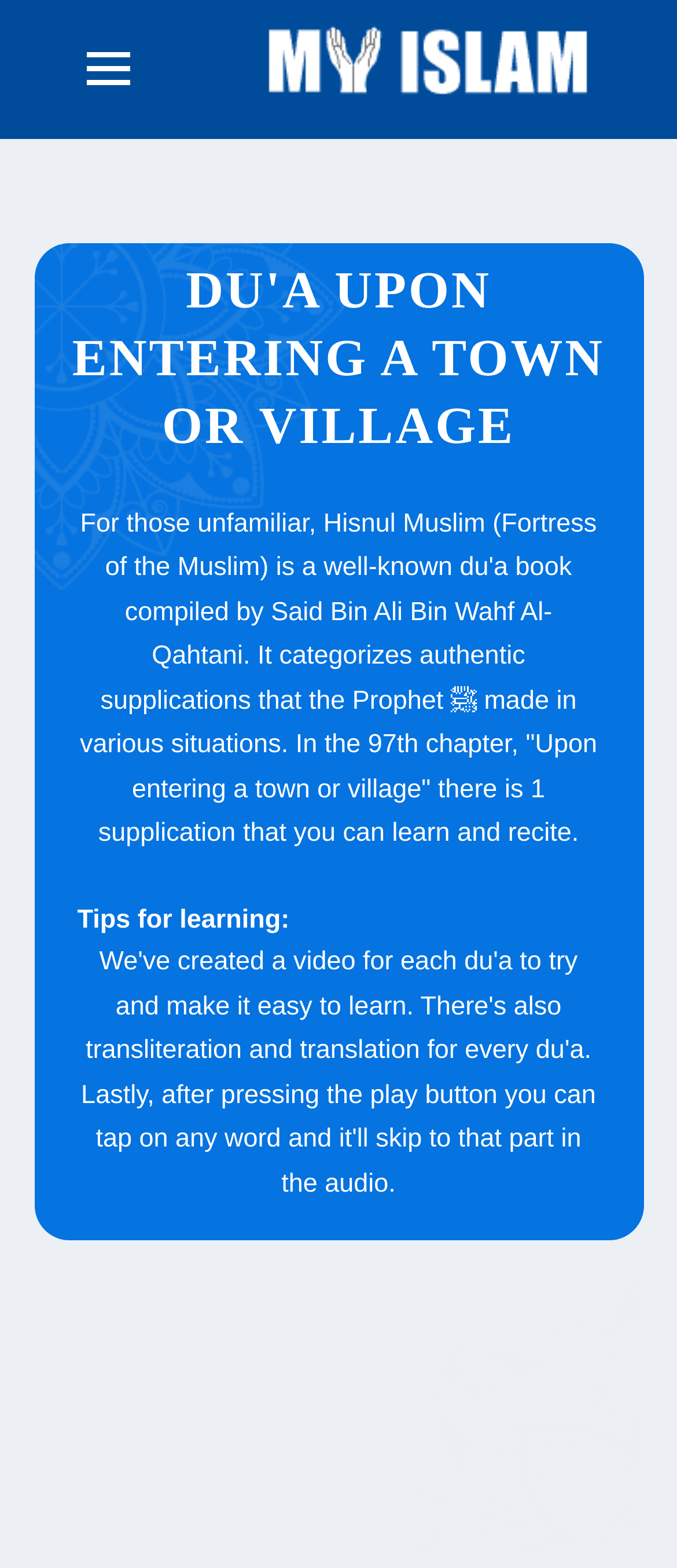Locate the bounding box coordinates of the UI element described by: "alt="My Islam Logo"". The bounding box coordinates should consist of four float numbers between 0 and 1, i.e., [left, top, right, bottom].

[0.385, 0.06, 0.885, 0.082]